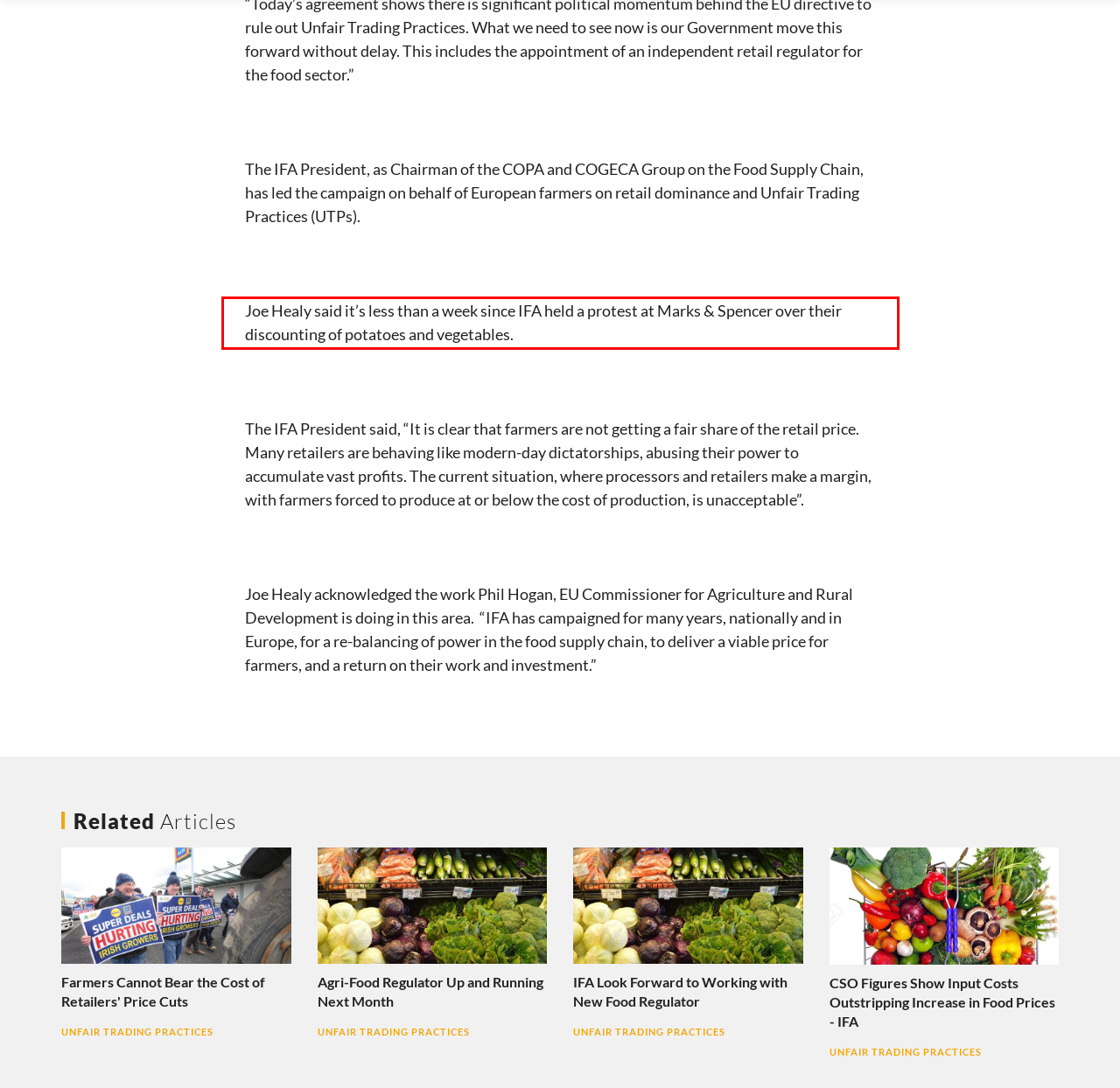Look at the webpage screenshot and recognize the text inside the red bounding box.

Joe Healy said it’s less than a week since IFA held a protest at Marks & Spencer over their discounting of potatoes and vegetables.